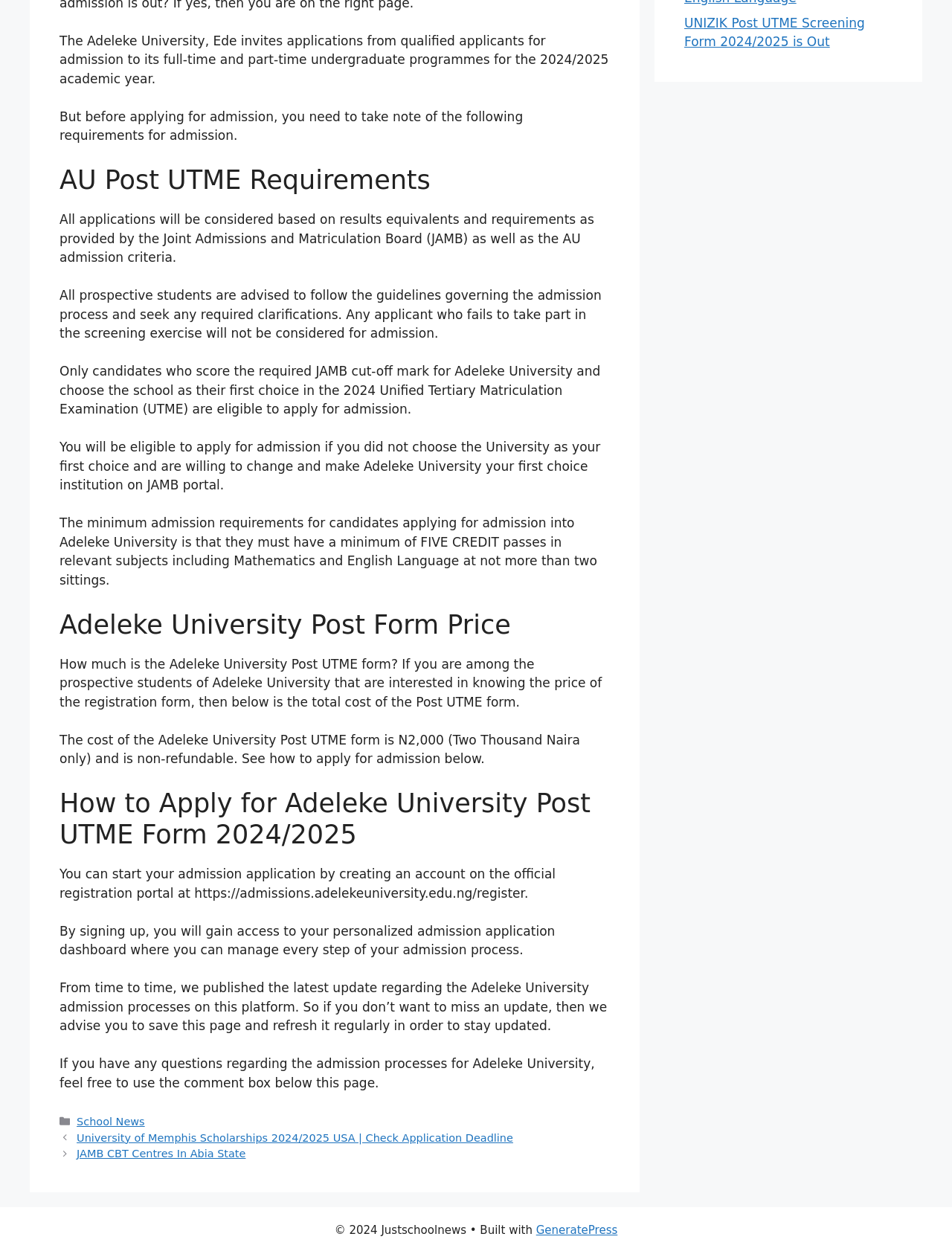Given the element description School News, identify the bounding box coordinates for the UI element on the webpage screenshot. The format should be (top-left x, top-left y, bottom-right x, bottom-right y), with values between 0 and 1.

[0.081, 0.89, 0.152, 0.899]